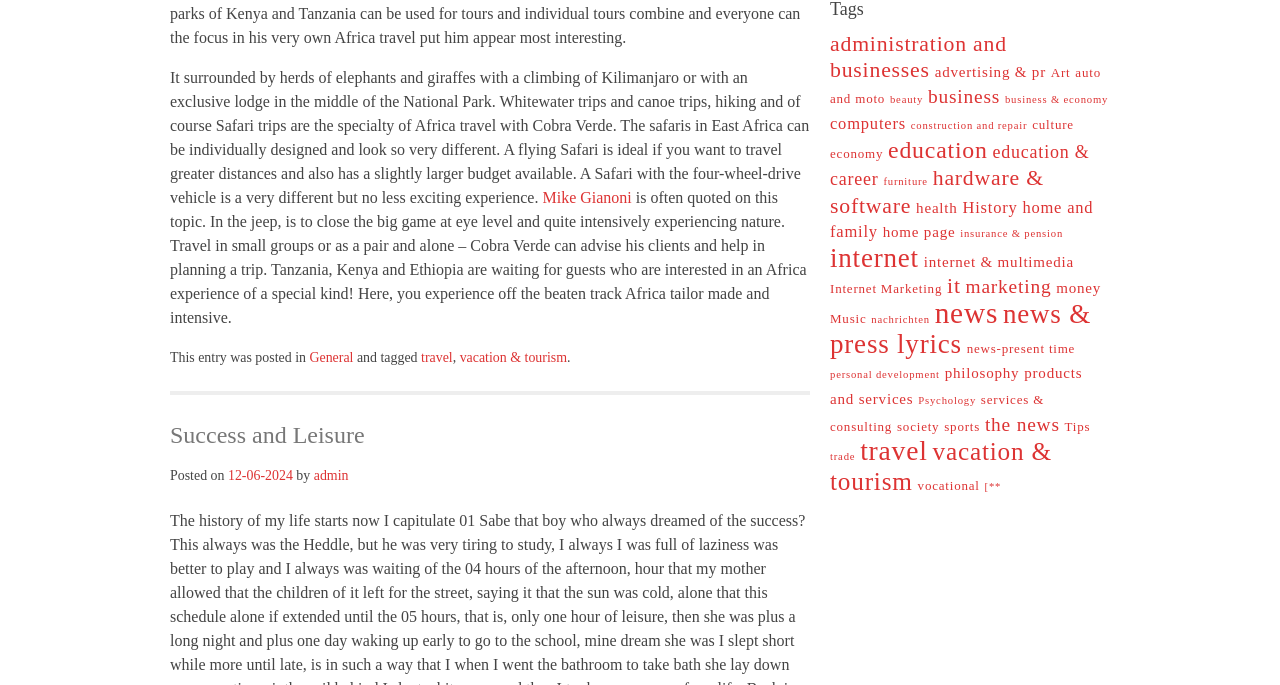Extract the bounding box of the UI element described as: "anzegclp@gmail.com".

None